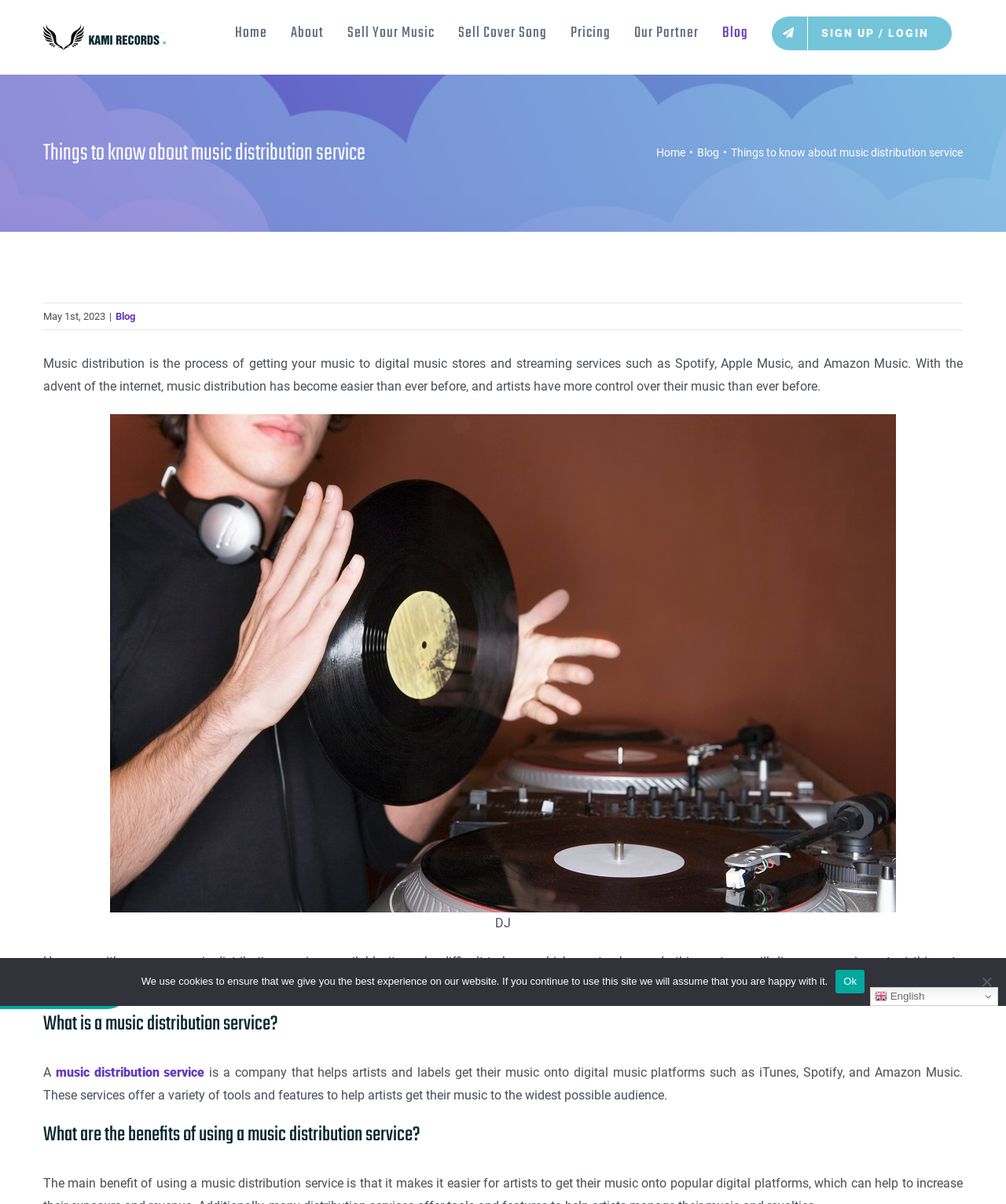Determine the bounding box coordinates of the section to be clicked to follow the instruction: "Click 'UPLOAD & sell your music'". The coordinates should be given as four float numbers between 0 and 1, formatted as [left, top, right, bottom].

[0.0, 0.802, 0.129, 0.838]